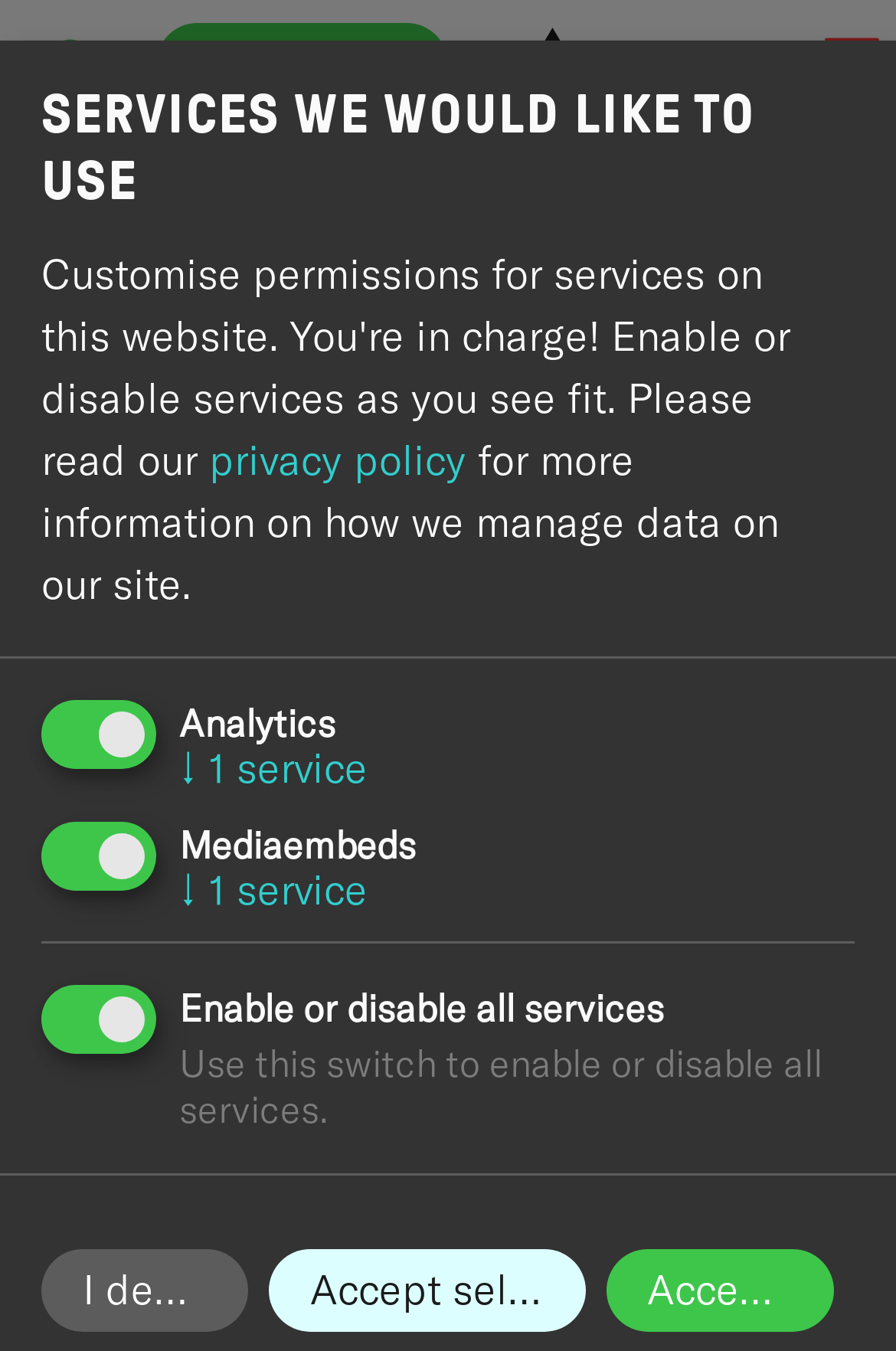What is the text above the 'I decline' button?
Using the visual information, reply with a single word or short phrase.

Please read our privacy policy